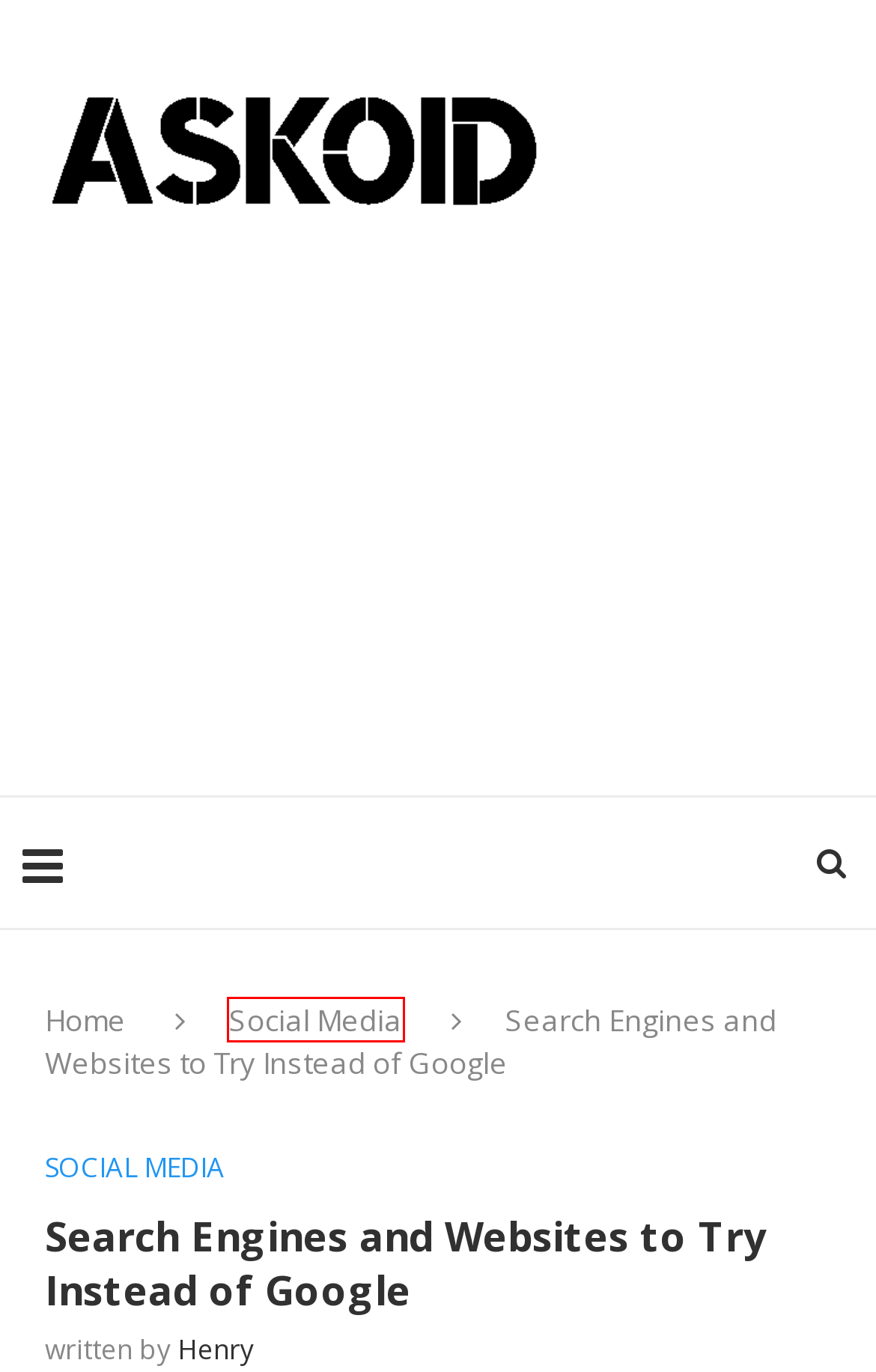Review the webpage screenshot and focus on the UI element within the red bounding box. Select the best-matching webpage description for the new webpage that follows after clicking the highlighted element. Here are the candidates:
A. The Integration of Technology in Modern Physiotherapy Practice | Askoid
B. Wholesale Funds in Australia What You Need to Know | Askoid
C. How eCommerce Web Design Solutions Can Increase Conversions | Askoid
D. Admin Author | Askoid
E. Social Media Category | Askoid
F. Instagram Category | Askoid
G. What Makes Physiotherapy Essential for Injury Recovery | Askoid
H. Get Unique Custom Hair Extension Boxes Manufactured With Cardboard | Askoid

E